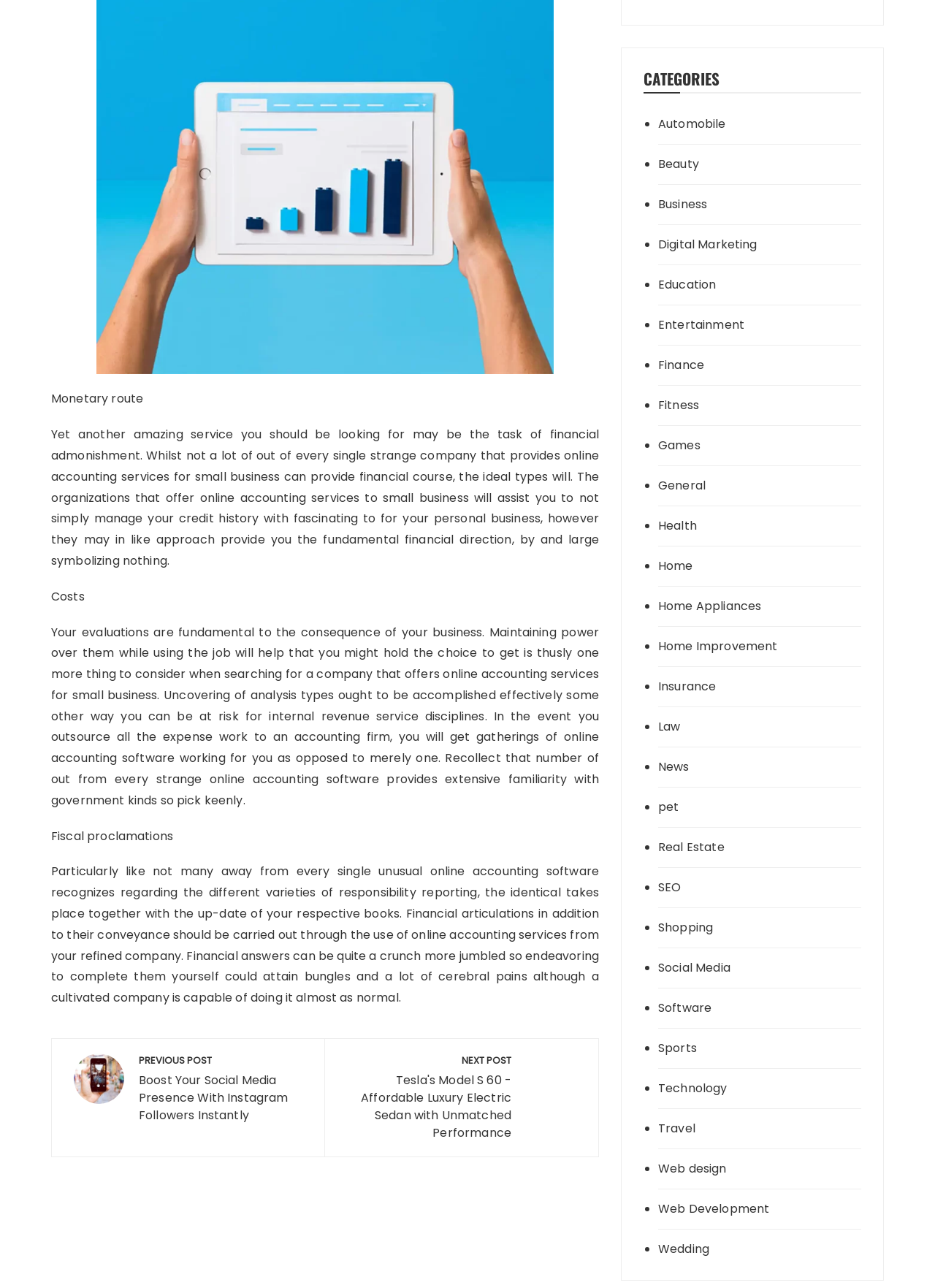Could you find the bounding box coordinates of the clickable area to complete this instruction: "Click on the 'Tesla's Model S 60 - Affordable Luxury Electric Sedan with Unmatched Performance' link"?

[0.371, 0.818, 0.616, 0.886]